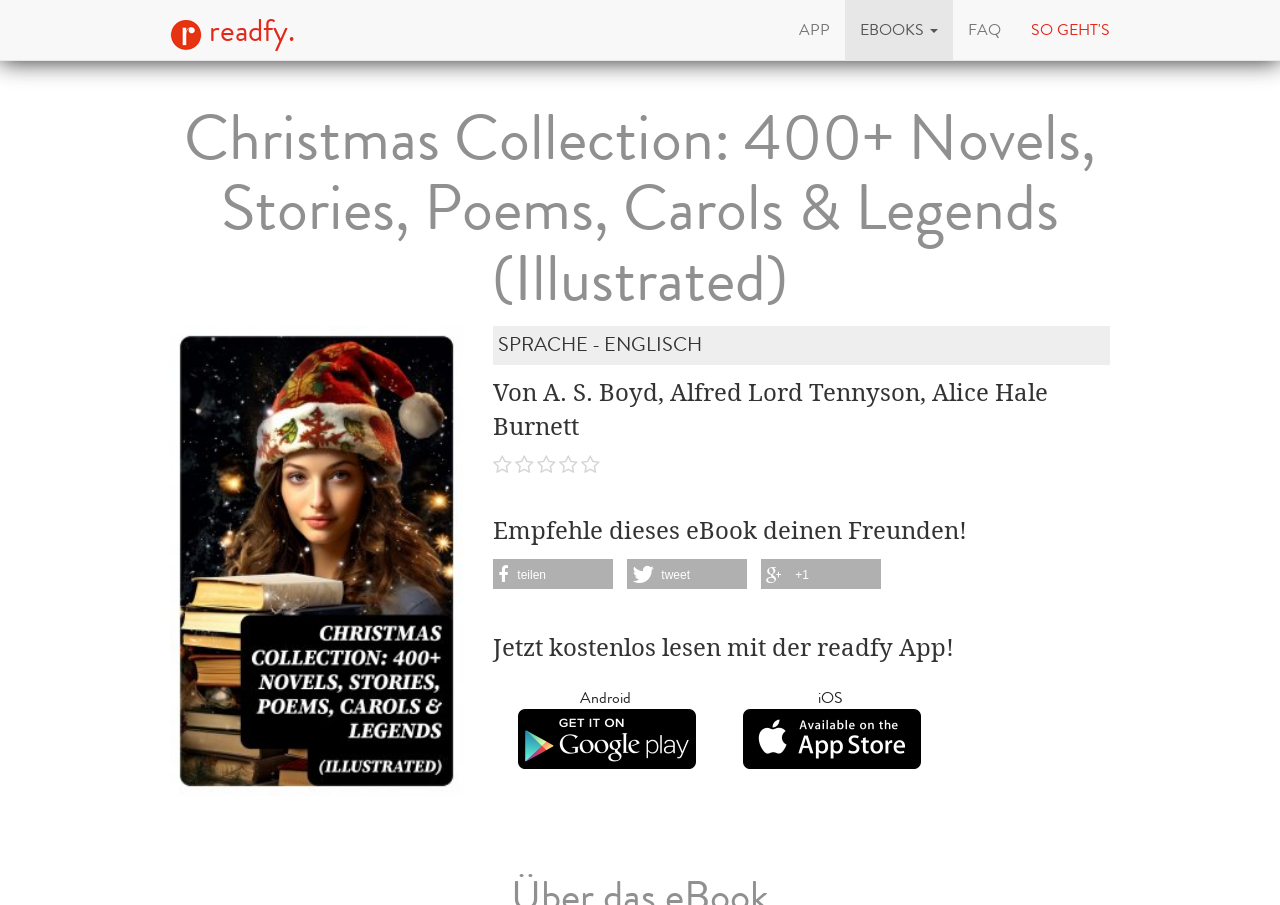Identify the coordinates of the bounding box for the element that must be clicked to accomplish the instruction: "Click the readfy logo".

[0.121, 0.0, 0.242, 0.066]